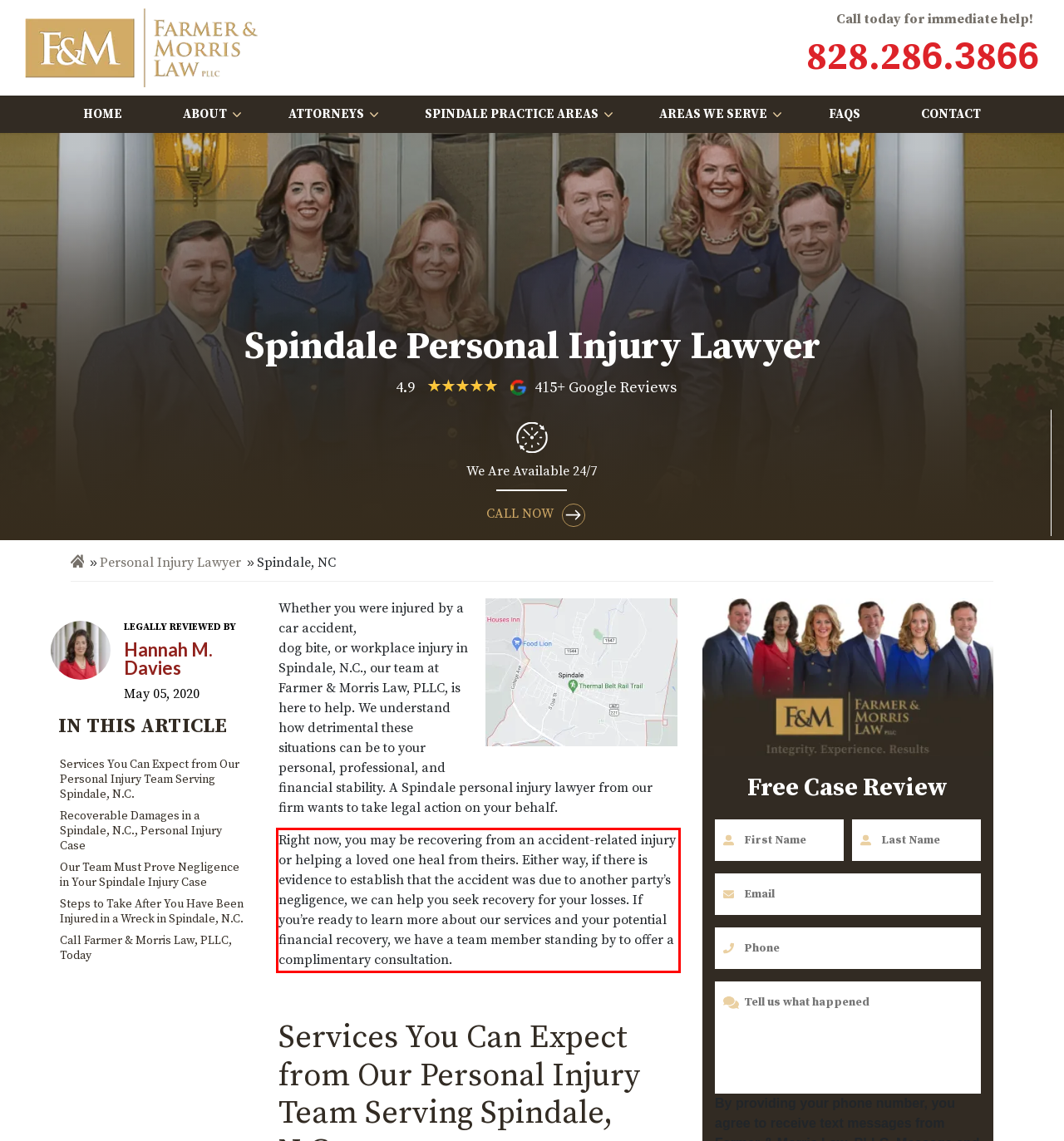You have a screenshot of a webpage with a red bounding box. Identify and extract the text content located inside the red bounding box.

Right now, you may be recovering from an accident-related injury or helping a loved one heal from theirs. Either way, if there is evidence to establish that the accident was due to another party’s negligence, we can help you seek recovery for your losses. If you’re ready to learn more about our services and your potential financial recovery, we have a team member standing by to offer a complimentary consultation.